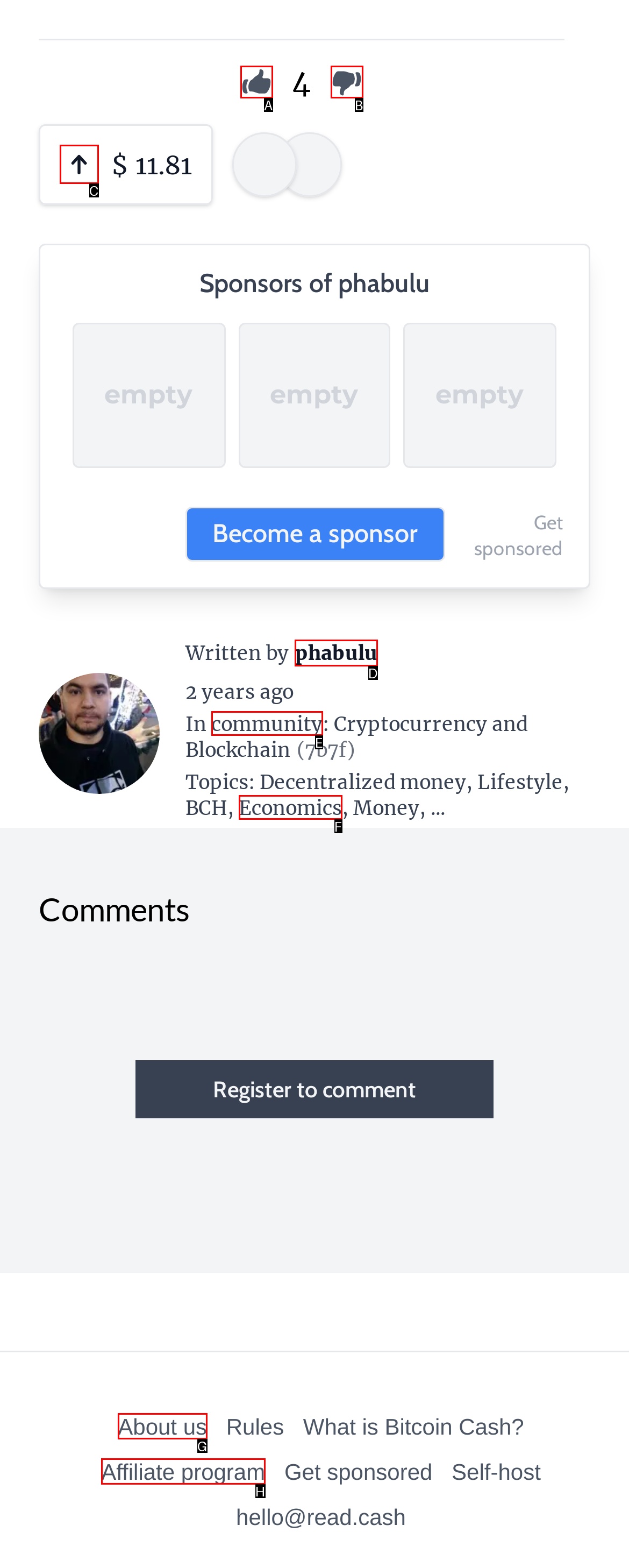Identify the letter of the UI element needed to carry out the task: View the profile of phabulu
Reply with the letter of the chosen option.

D